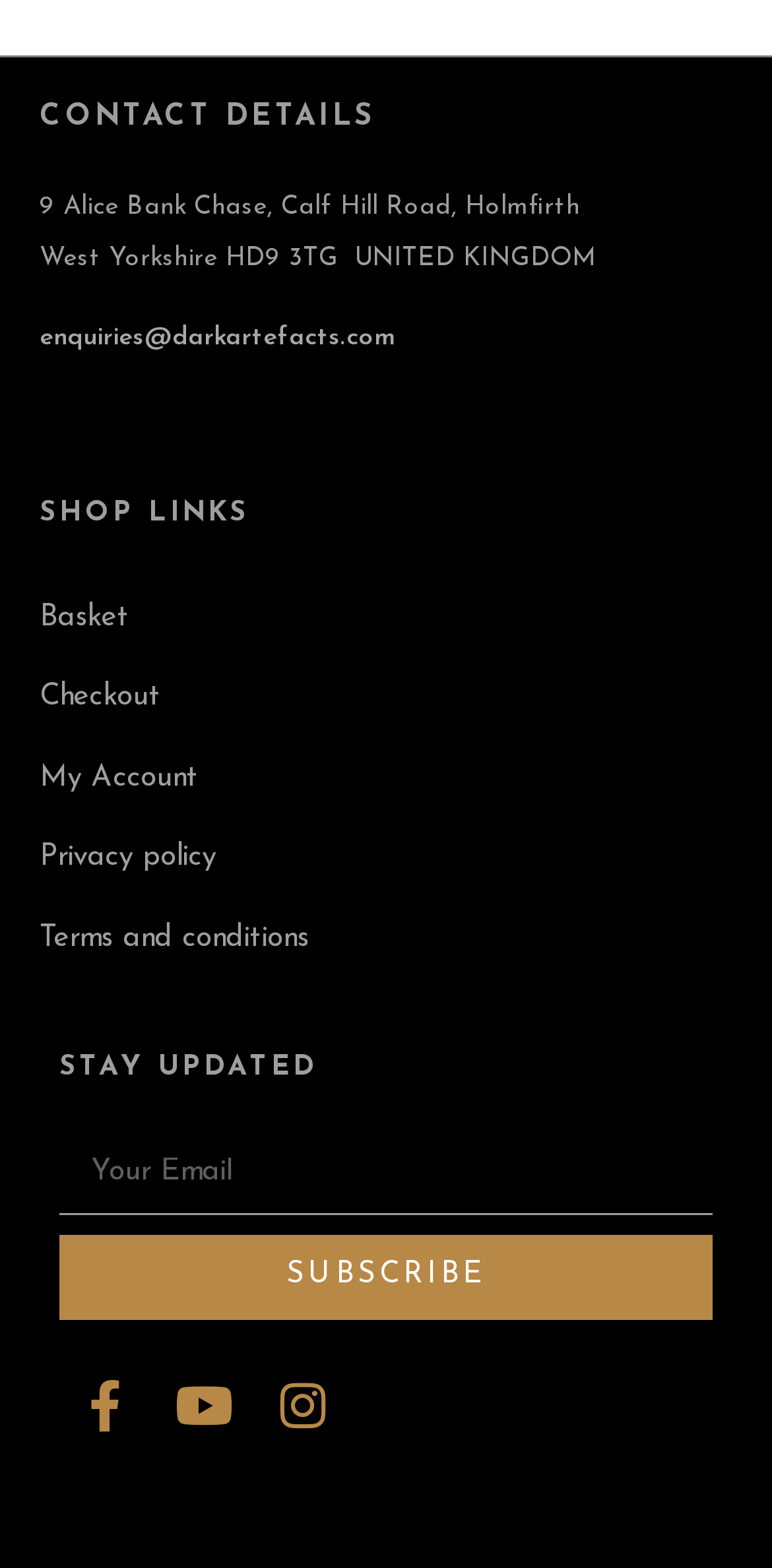How many links are there under 'SHOP LINKS'?
Using the image, give a concise answer in the form of a single word or short phrase.

4